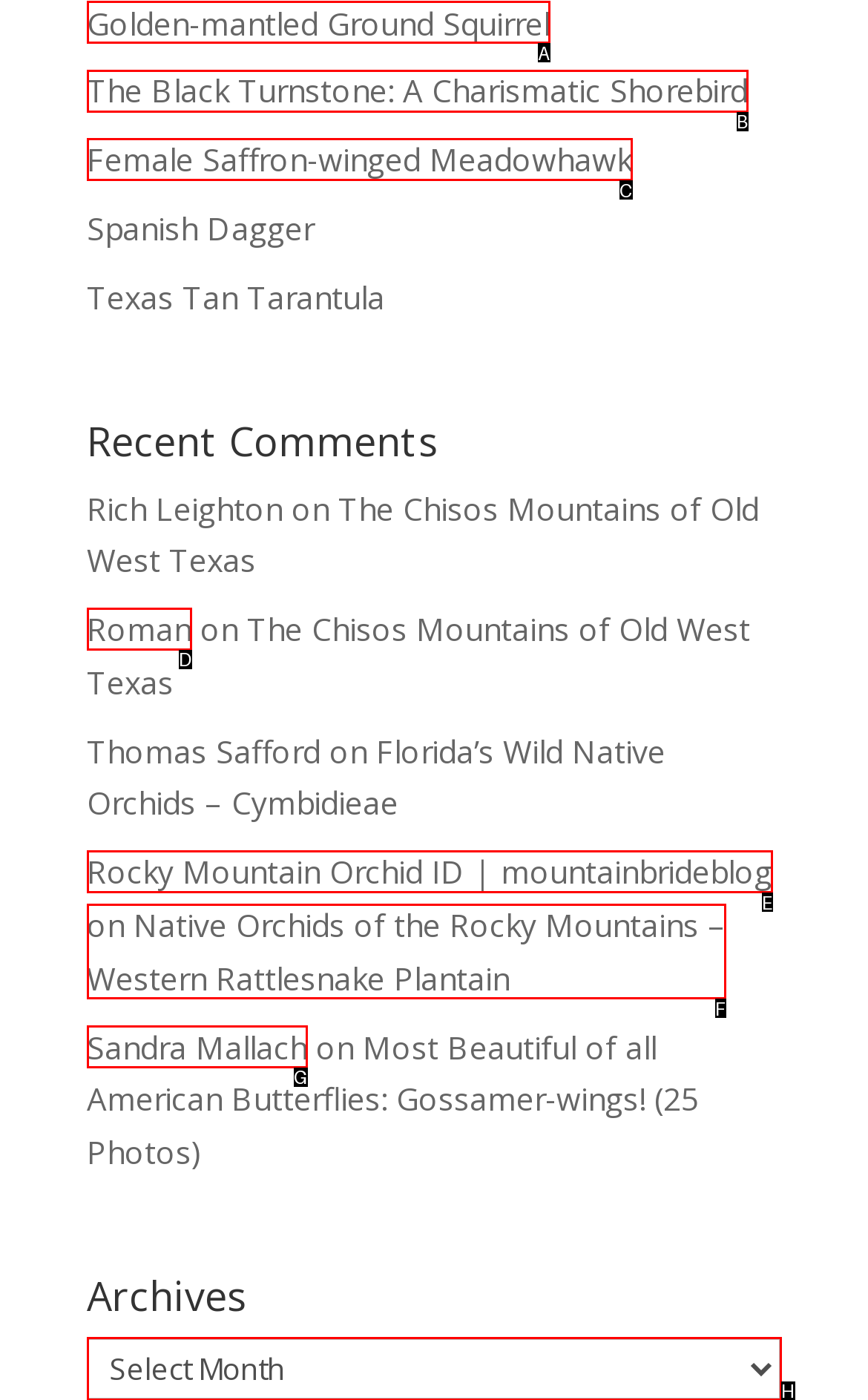Identify the letter of the UI element I need to click to carry out the following instruction: Select the archives

H